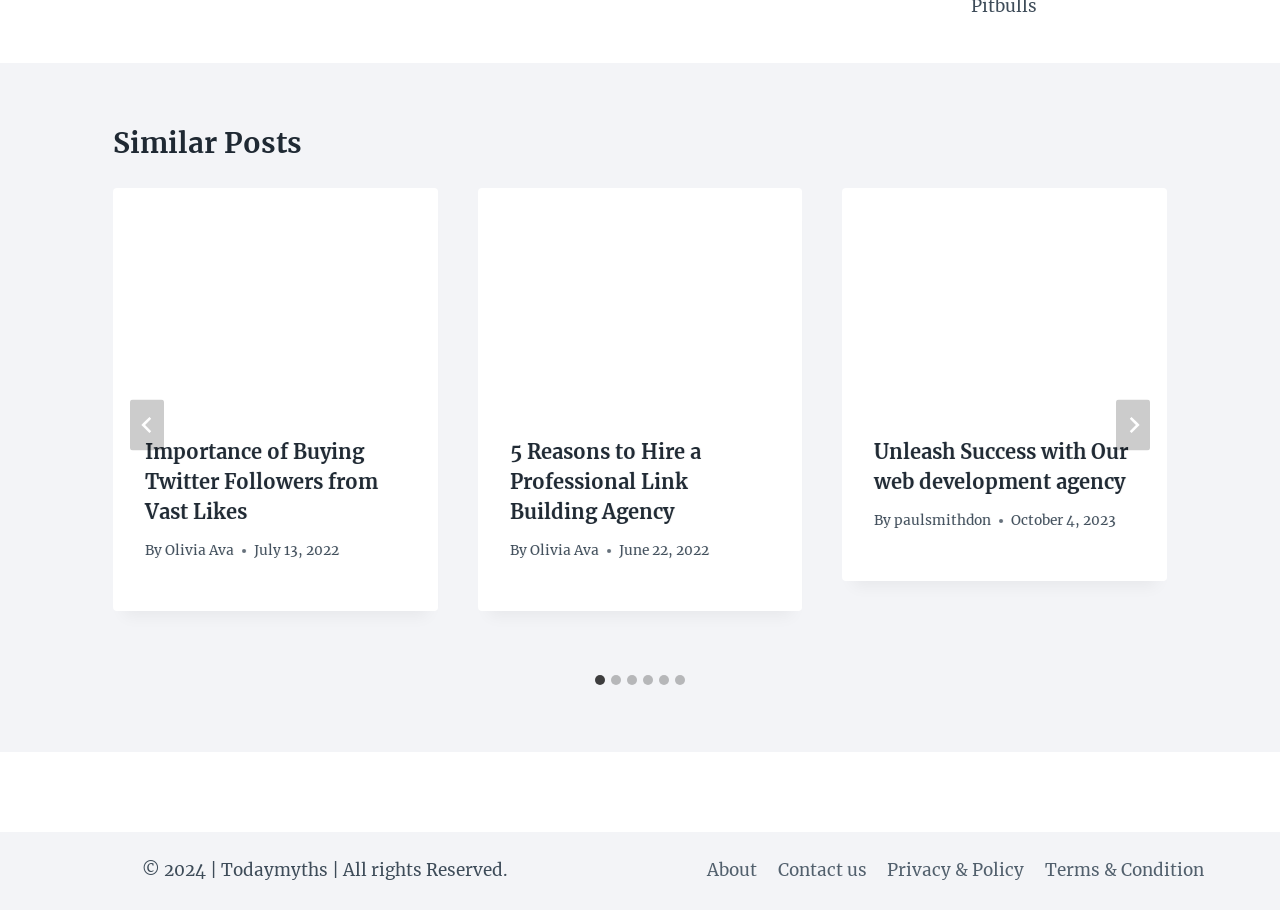Please determine the bounding box coordinates of the clickable area required to carry out the following instruction: "View the first post". The coordinates must be four float numbers between 0 and 1, represented as [left, top, right, bottom].

[0.088, 0.207, 0.342, 0.445]